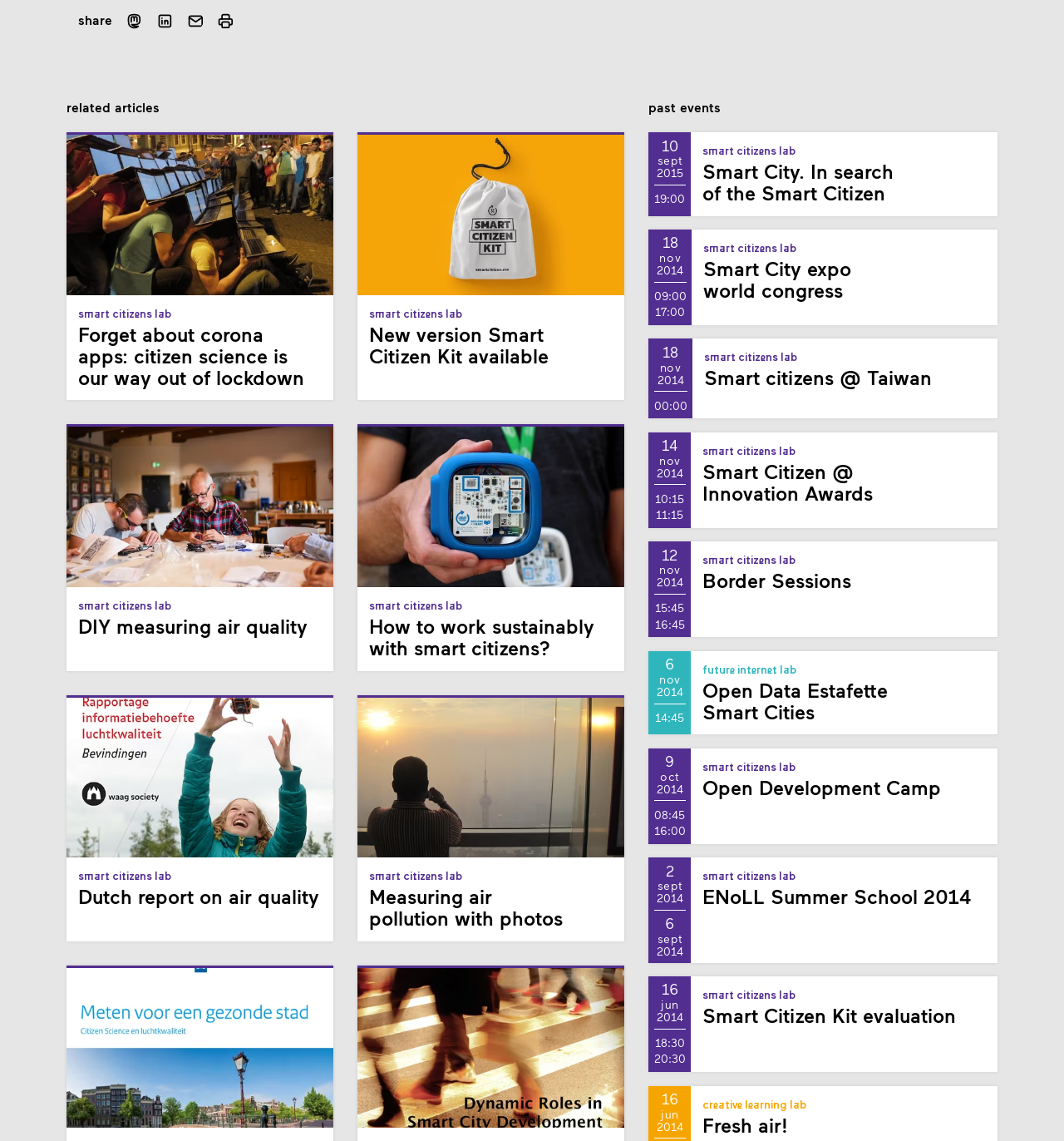What is the main topic of this webpage?
Please answer the question with as much detail and depth as you can.

Based on the webpage content, I can see that there are multiple links and headings related to Smart Citizens, such as 'Smart Citizen talks', 'Smart Citizen Kit', and 'Smart citizens @ Taiwan'. This suggests that the main topic of this webpage is Smart Citizens.